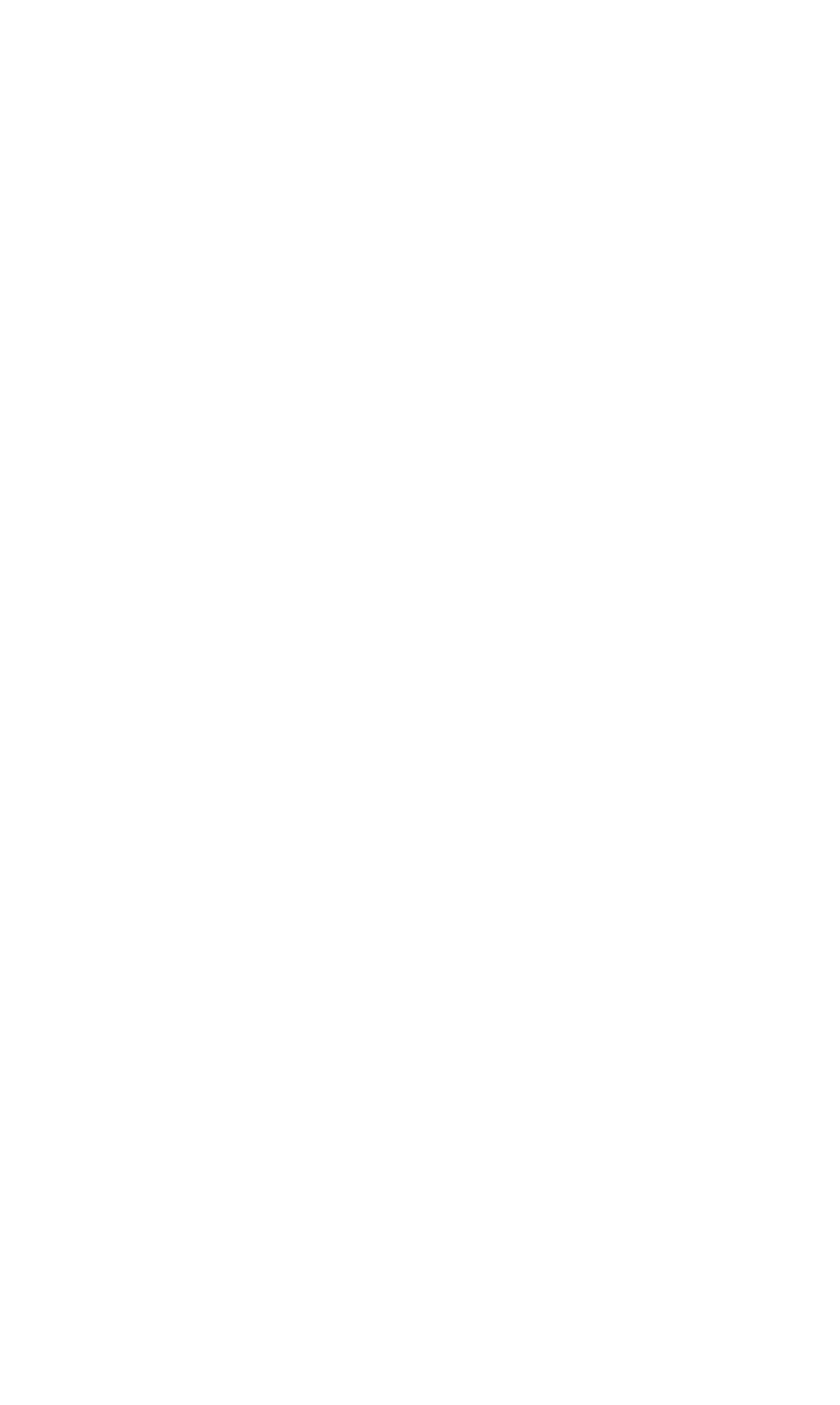Determine the bounding box coordinates of the target area to click to execute the following instruction: "read the article posted on 'February 27, 2021'."

[0.026, 0.804, 0.323, 0.834]